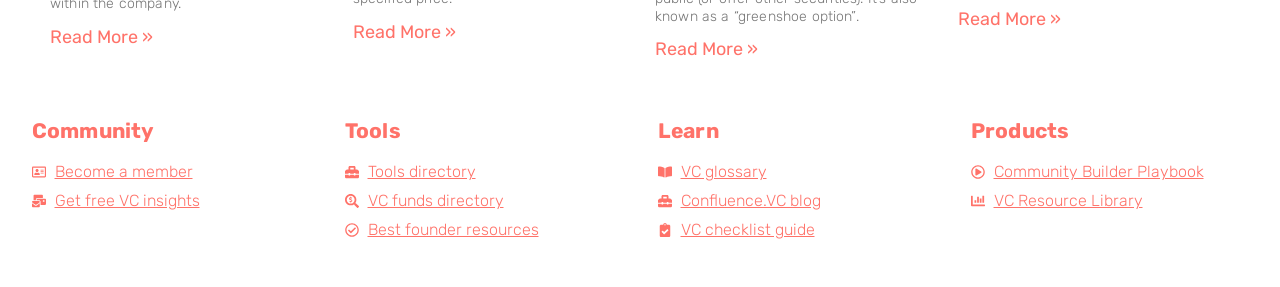Based on the image, give a detailed response to the question: What type of resources are listed under 'Tools'?

The 'Tools' section has three links, 'Tools directory', 'VC funds directory', and 'Best founder resources', which suggests that this section provides directories and resources related to venture capital and startup founders.